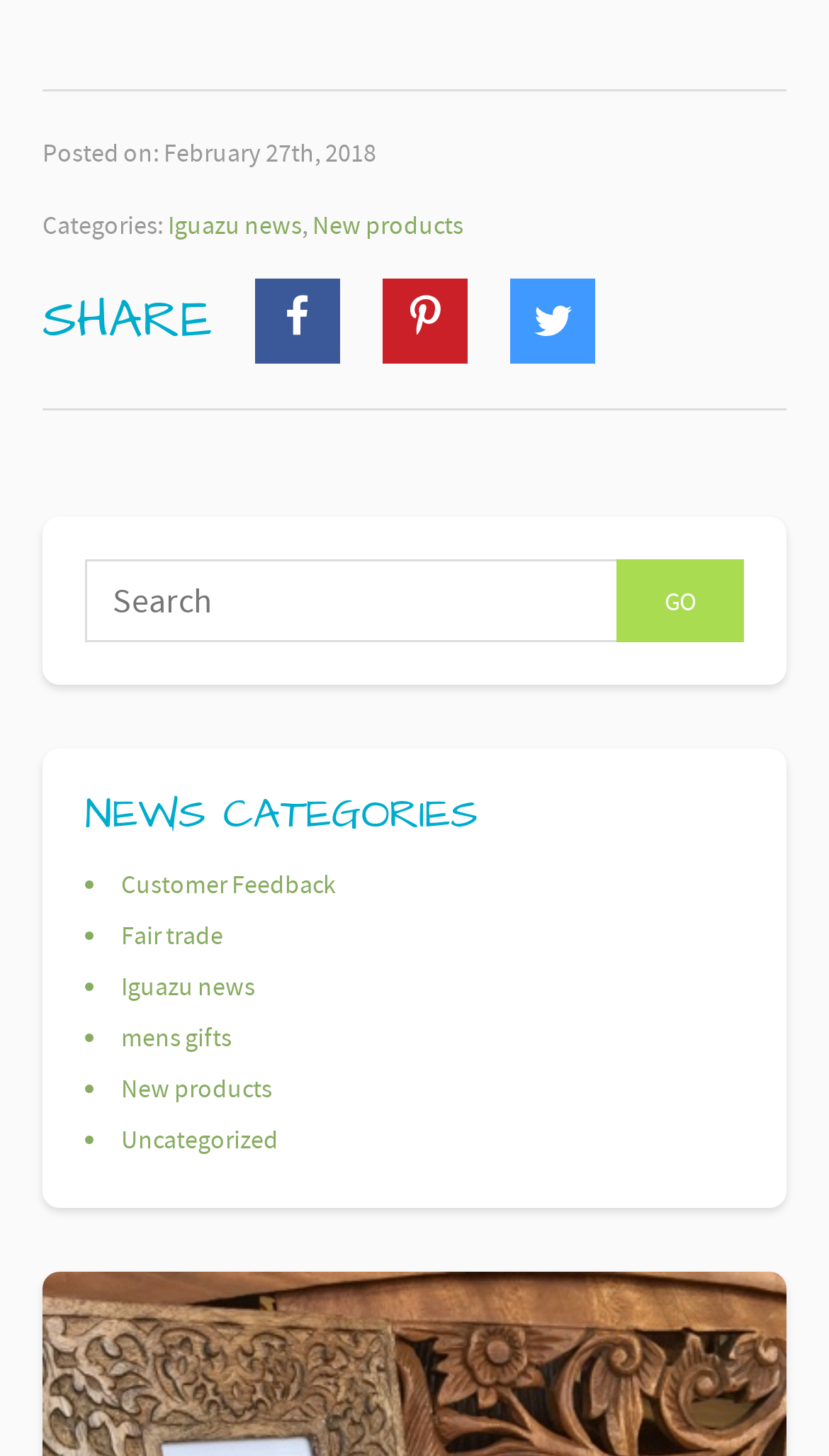Bounding box coordinates are specified in the format (top-left x, top-left y, bottom-right x, bottom-right y). All values are floating point numbers bounded between 0 and 1. Please provide the bounding box coordinate of the region this sentence describes: The Art Newspaper

None